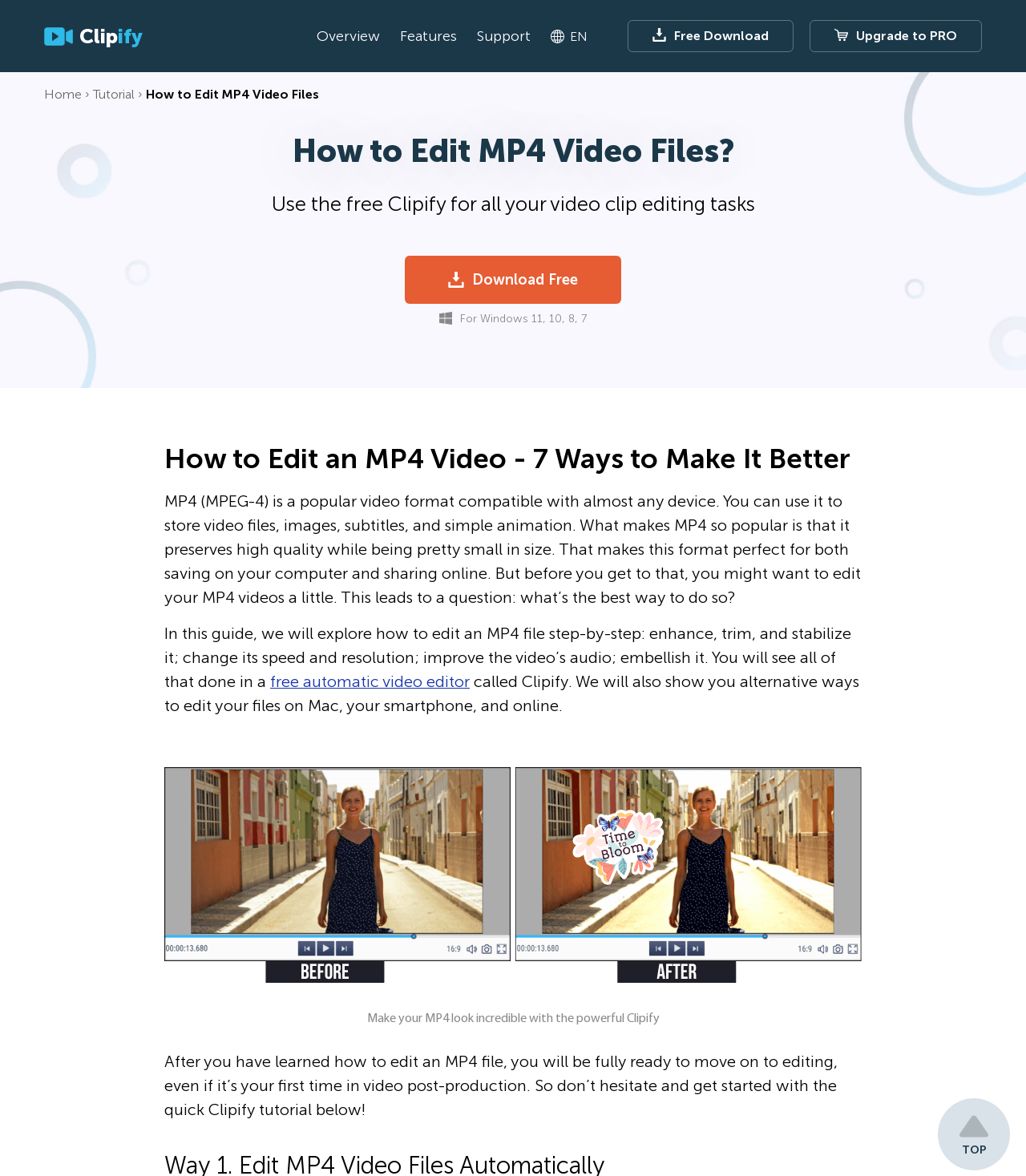Locate the bounding box coordinates of the region to be clicked to comply with the following instruction: "Go to the Overview page". The coordinates must be four float numbers between 0 and 1, in the form [left, top, right, bottom].

[0.309, 0.0, 0.37, 0.061]